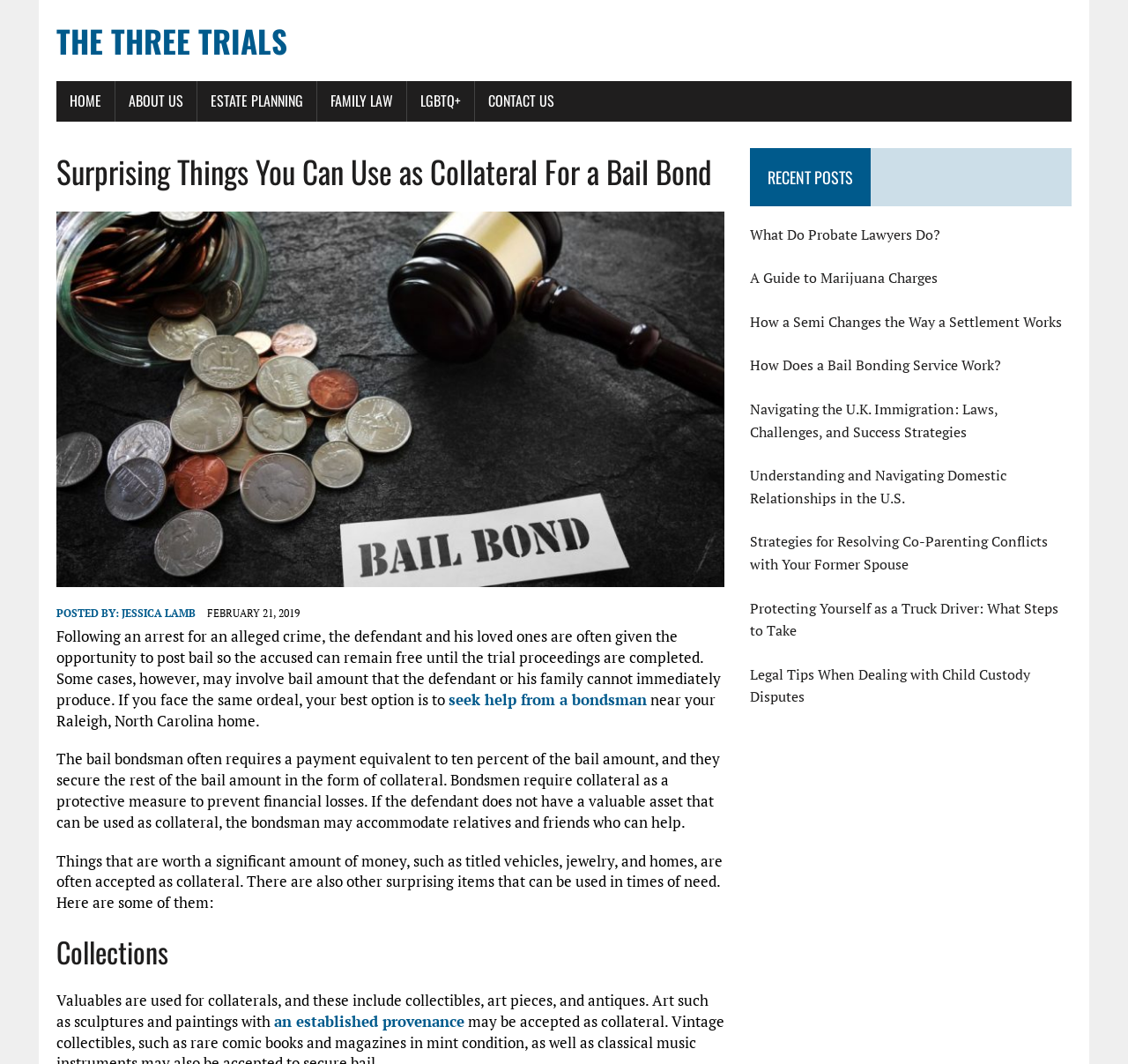Identify the bounding box coordinates of the HTML element based on this description: "Home".

[0.05, 0.076, 0.102, 0.114]